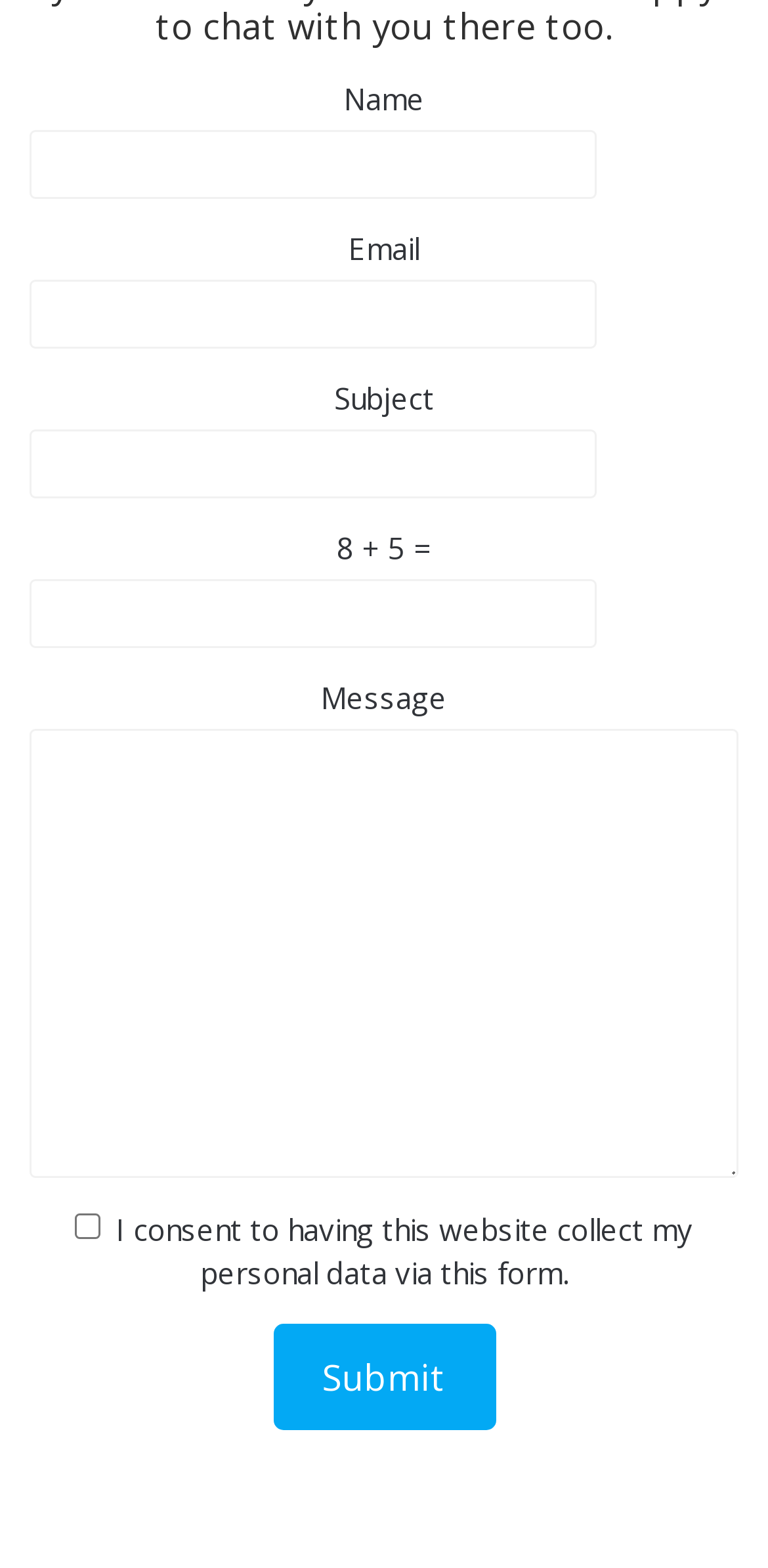From the webpage screenshot, predict the bounding box of the UI element that matches this description: "parent_node: Name name="vscf_name_36"".

[0.038, 0.082, 0.777, 0.126]